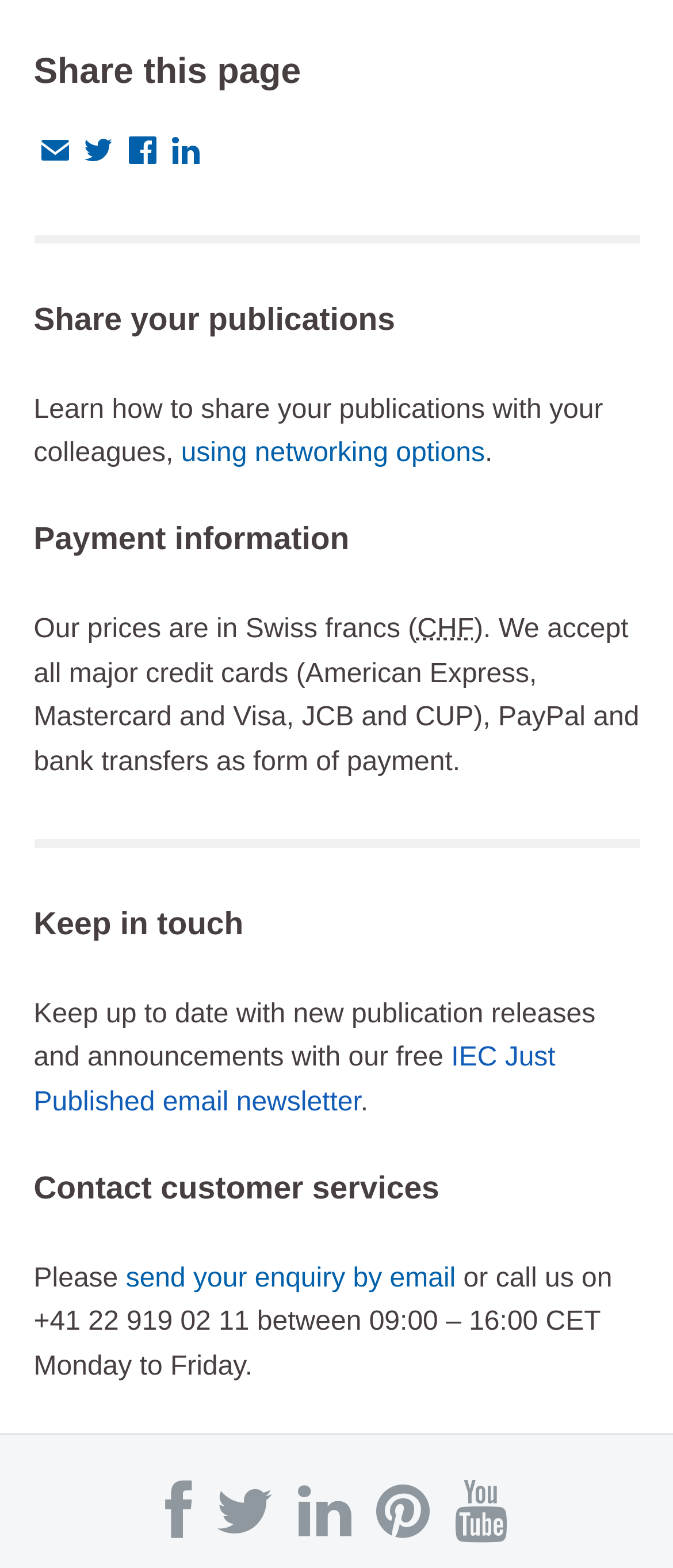What forms of payment are accepted?
Look at the image and respond with a single word or a short phrase.

Credit cards, PayPal, bank transfers